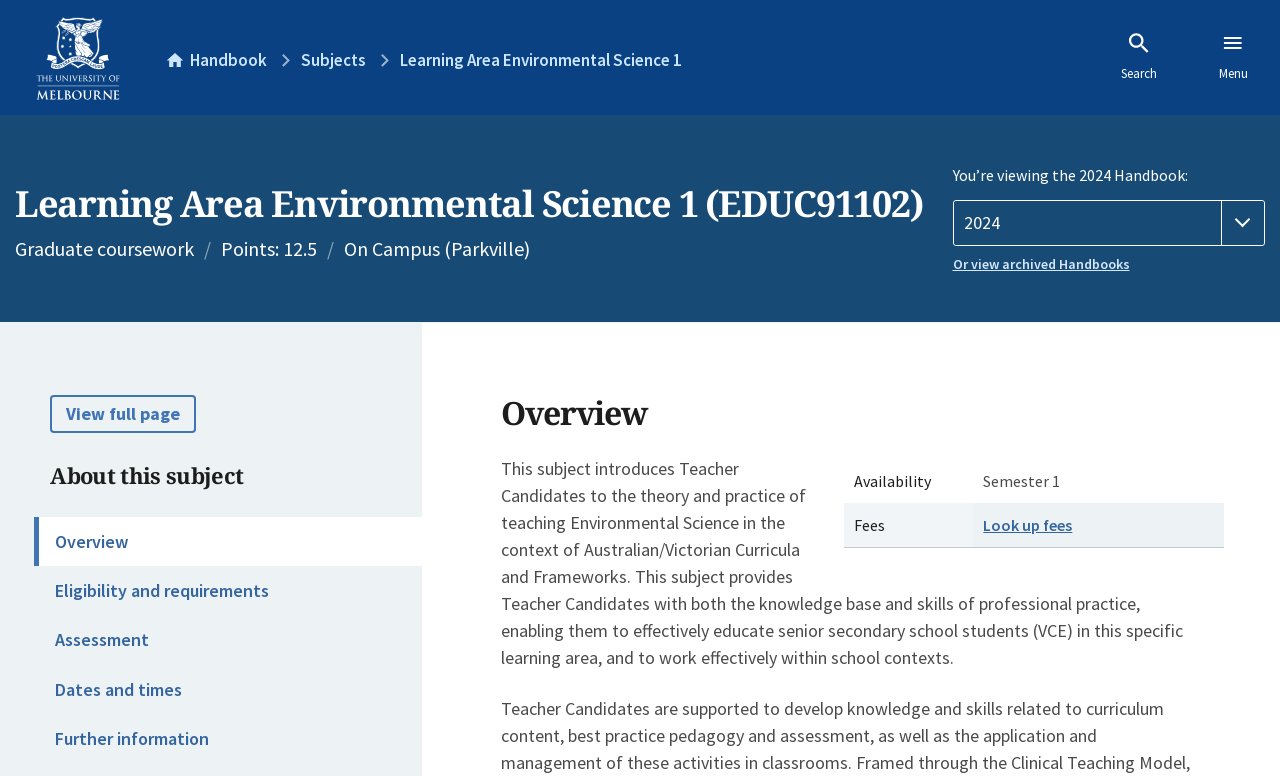Identify the bounding box coordinates of the part that should be clicked to carry out this instruction: "Search".

[0.856, 0.04, 0.923, 0.108]